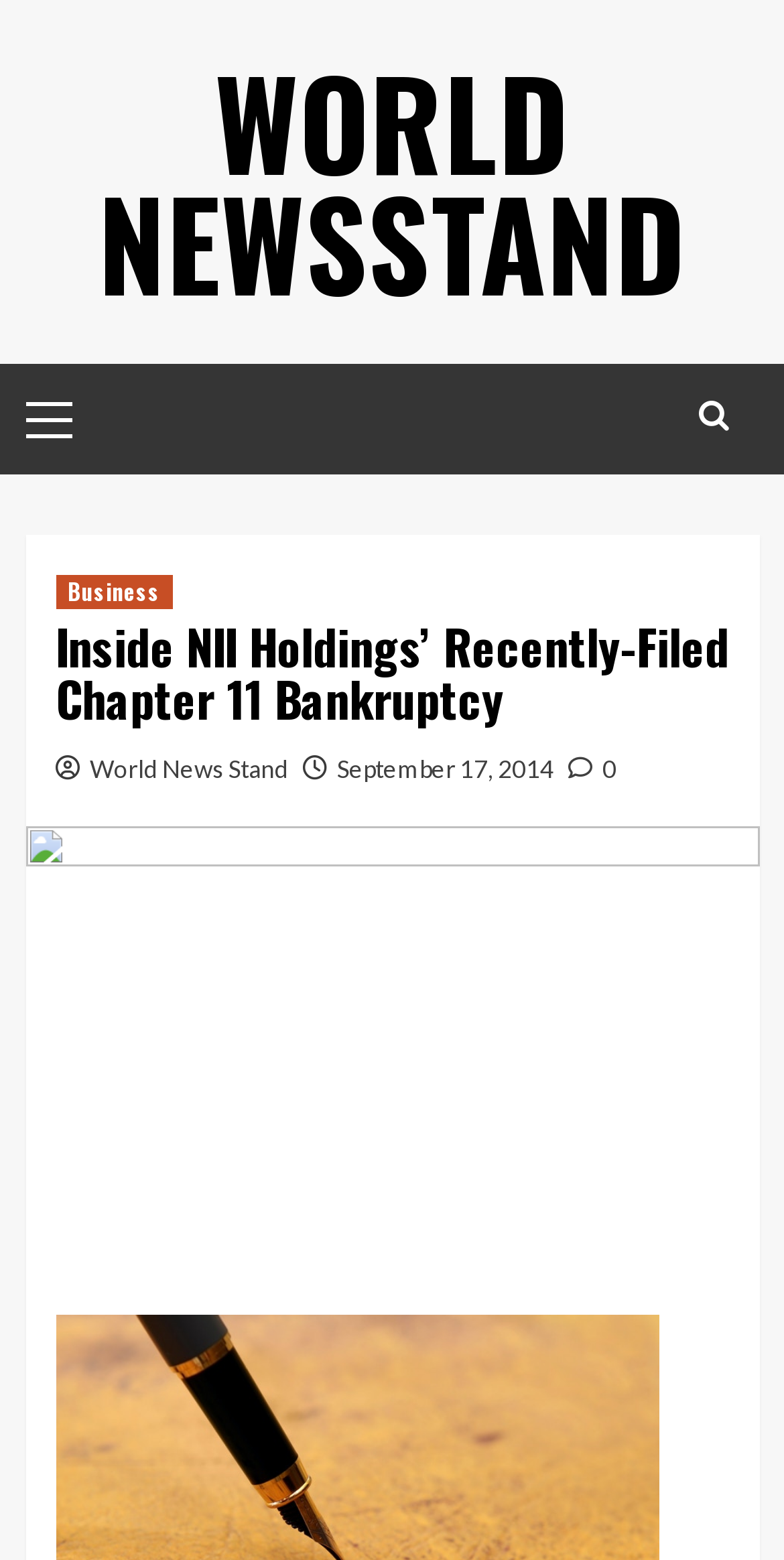Provide a comprehensive caption for the webpage.

The webpage appears to be a news article page, with a focus on a specific news story. At the top of the page, there is a prominent link labeled "WORLD NEWSSTAND" that spans most of the width of the page. Below this, there is a primary menu section that takes up about a quarter of the page's width, with a label "Primary Menu" and an accompanying icon.

To the right of the primary menu, there is a search icon represented by a magnifying glass symbol. Below this, the main content of the page begins, with a header section that spans almost the entire width of the page. This header section contains several links, including "Business", which is likely a category or section label. The main headline of the article, "Inside NII Holdings’ Recently-Filed Chapter 11 Bankruptcy", is prominently displayed in this section.

Below the headline, there are several links, including "World News Stand", which may be the publication or source of the article, and "September 17, 2014", which is likely the publication date. There is also a link with a symbol that may represent a comment or social media sharing feature. Overall, the page appears to be well-organized and easy to navigate, with clear headings and concise text.